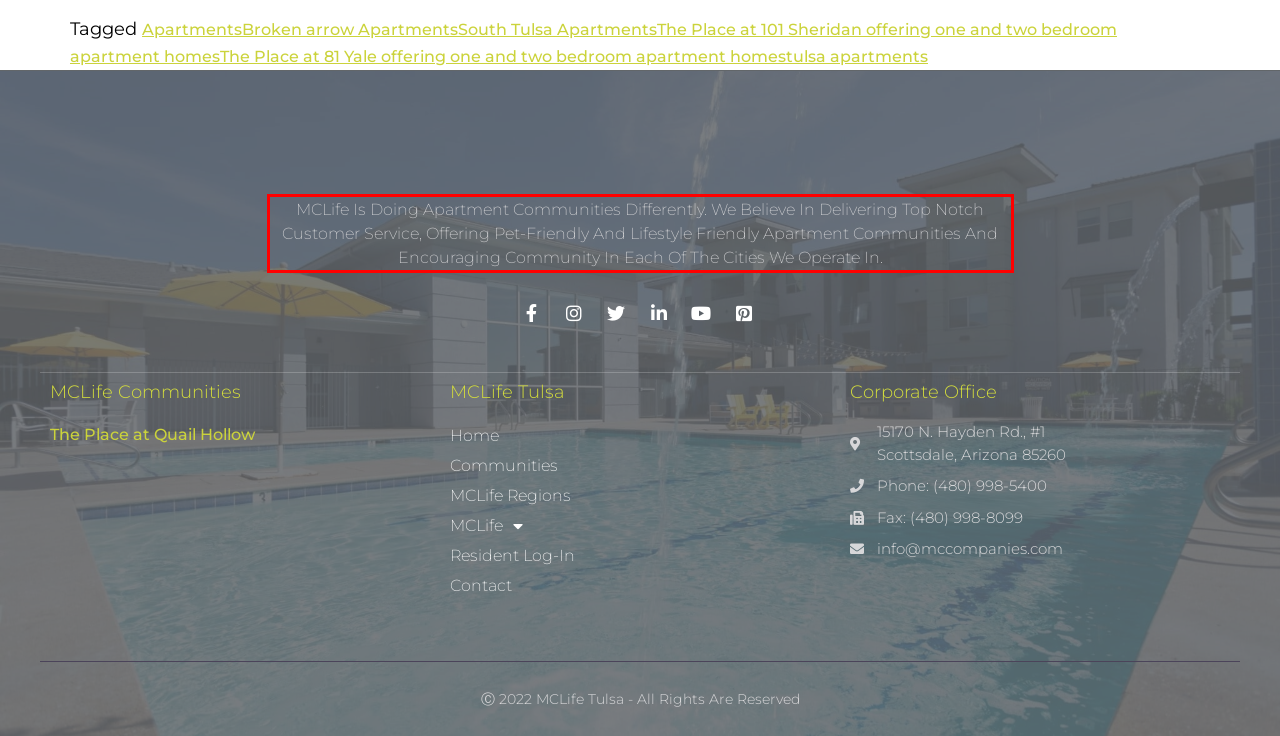Using the provided screenshot of a webpage, recognize and generate the text found within the red rectangle bounding box.

MCLife Is Doing Apartment Communities Differently. We Believe In Delivering Top Notch Customer Service, Offering Pet-Friendly And Lifestyle Friendly Apartment Communities And Encouraging Community In Each Of The Cities We Operate In.